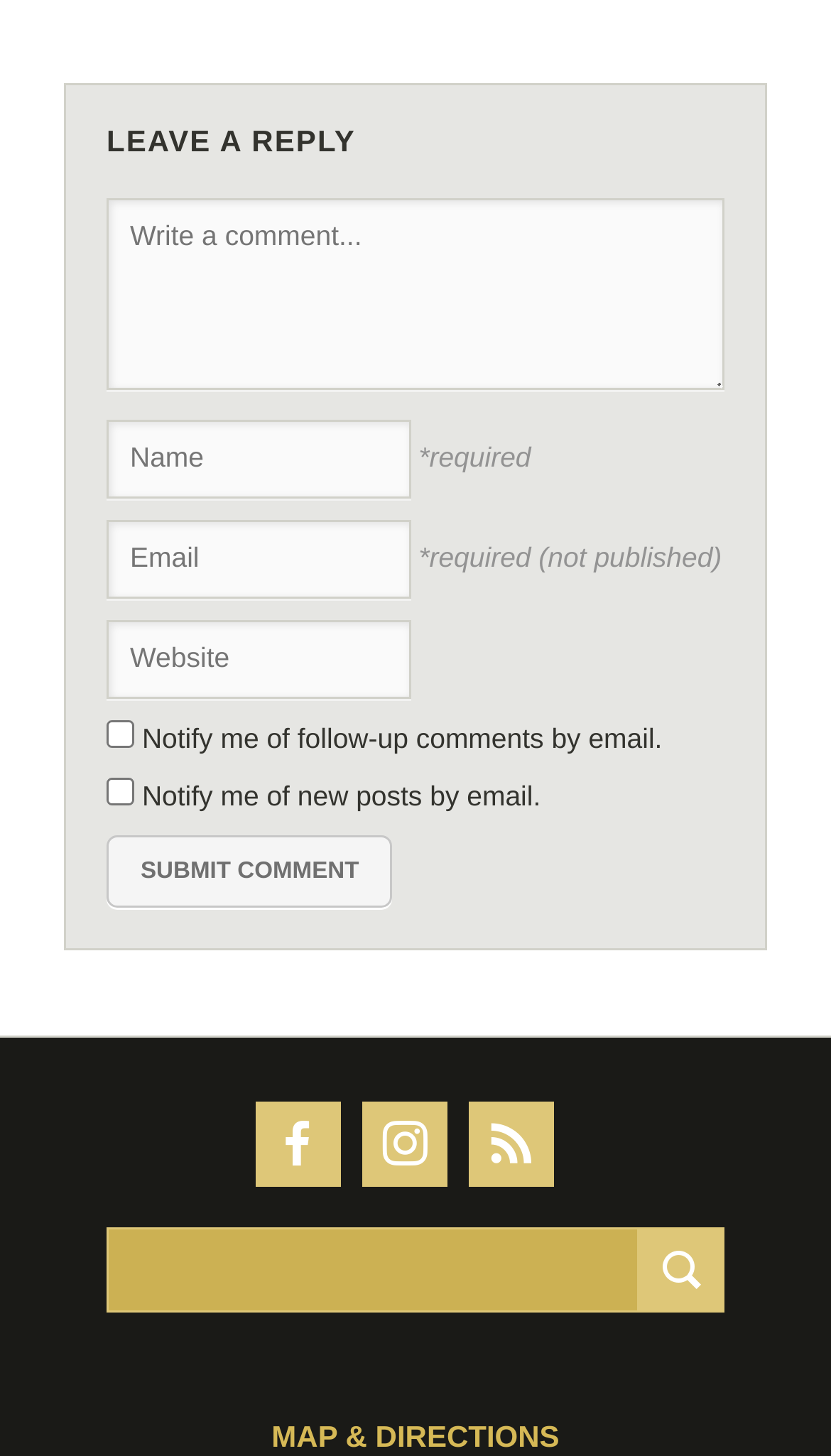Locate the bounding box for the described UI element: "name="s"". Ensure the coordinates are four float numbers between 0 and 1, formatted as [left, top, right, bottom].

[0.128, 0.843, 0.769, 0.901]